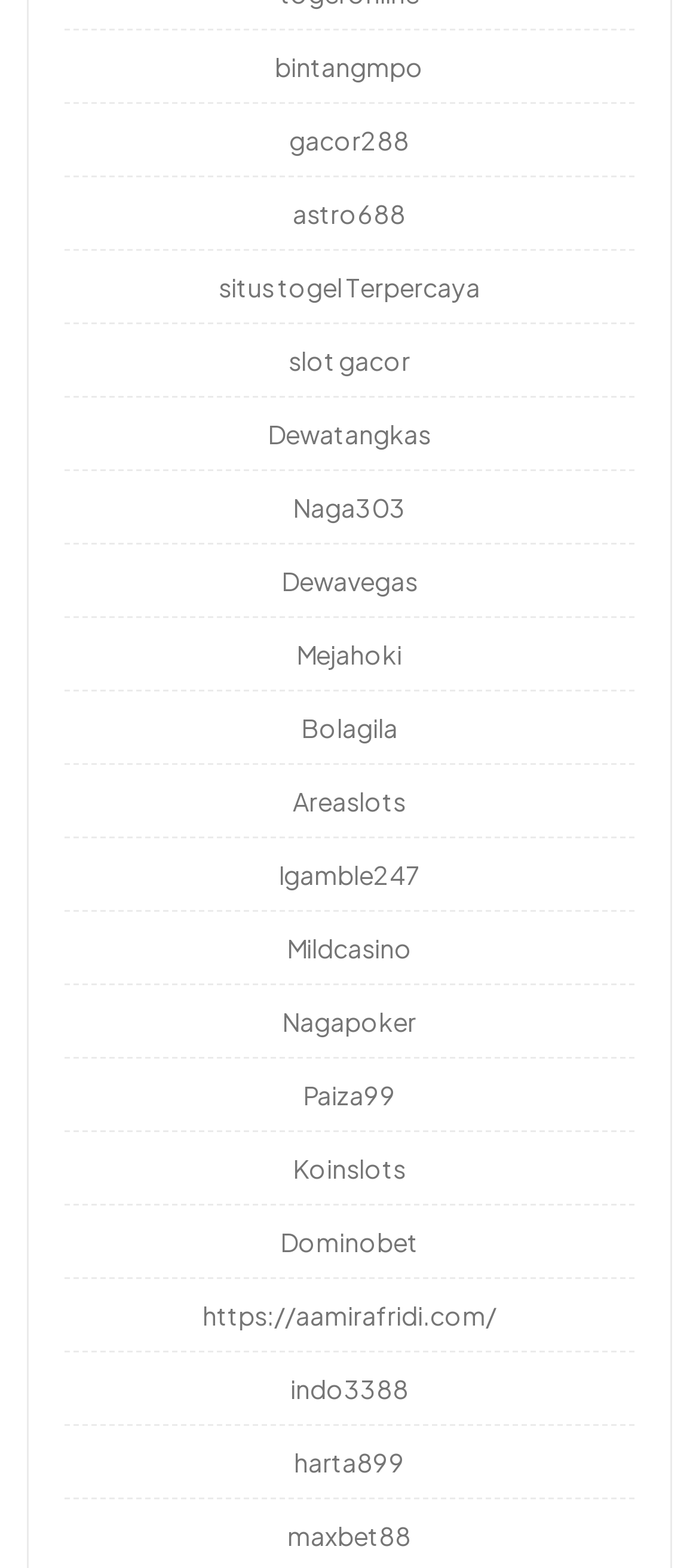Pinpoint the bounding box coordinates of the clickable element needed to complete the instruction: "explore Naga303". The coordinates should be provided as four float numbers between 0 and 1: [left, top, right, bottom].

[0.419, 0.313, 0.581, 0.334]